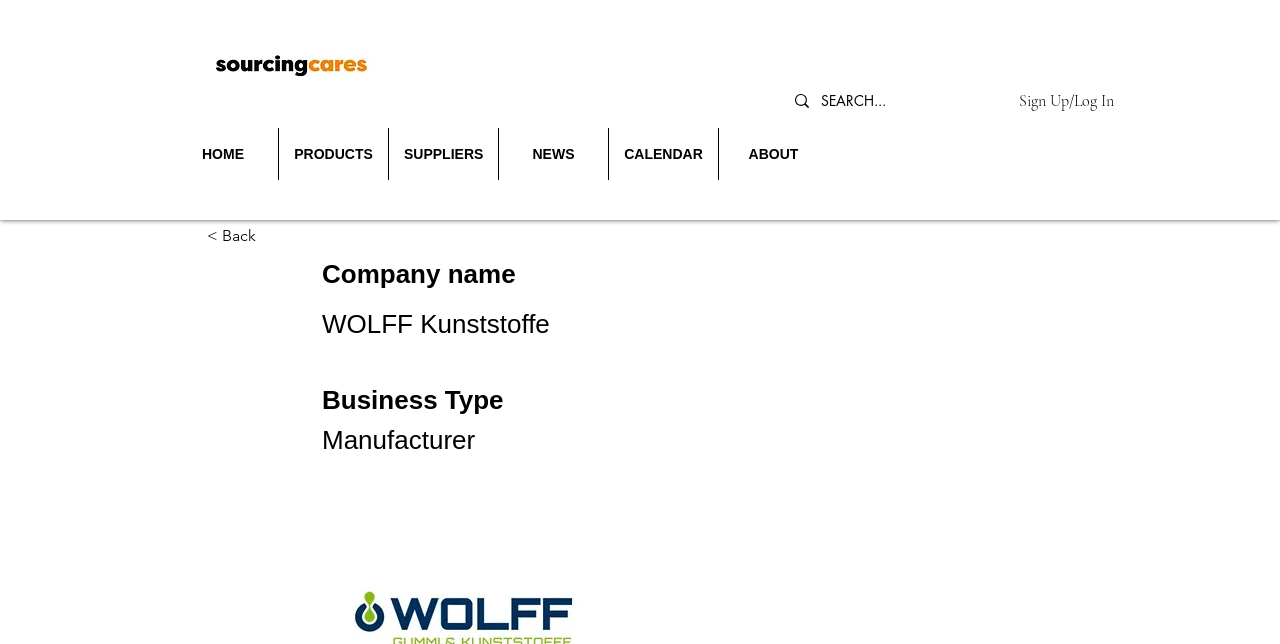Please answer the following question using a single word or phrase: 
What is the company name?

WOLFF Kunststoffe